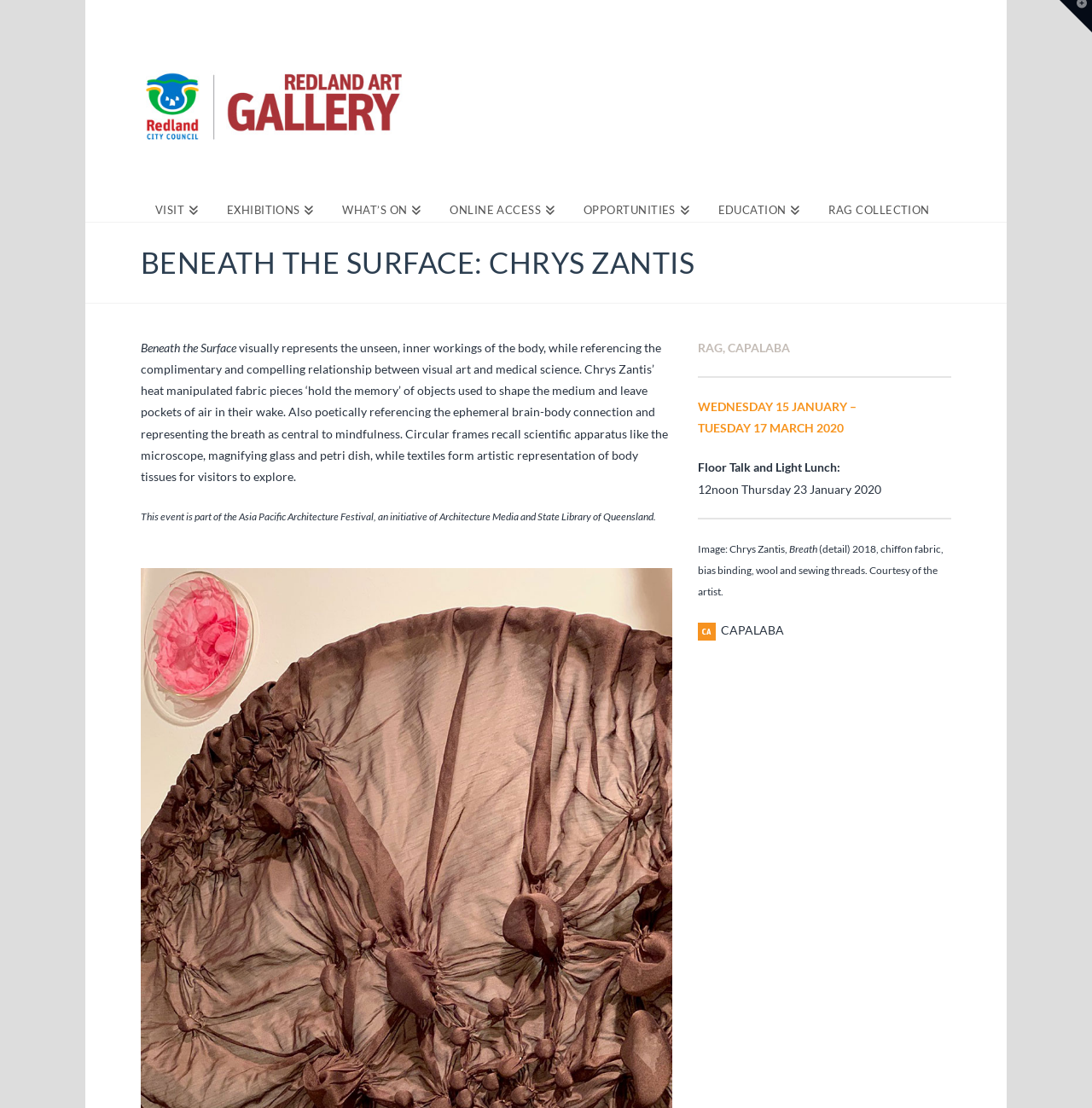Mark the bounding box of the element that matches the following description: "parent_node: VISIT".

[0.129, 0.054, 0.375, 0.123]